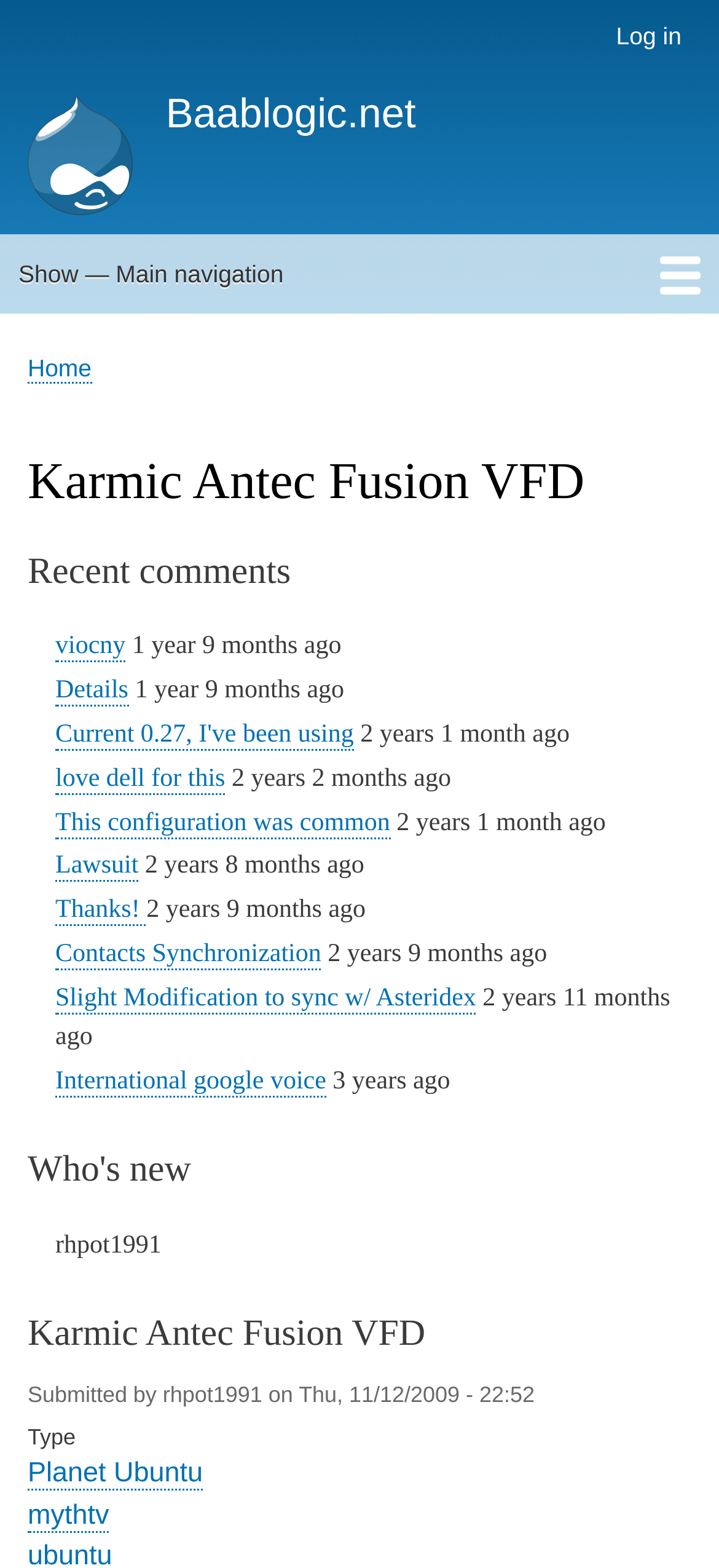Pinpoint the bounding box coordinates of the element to be clicked to execute the instruction: "Go to home page".

[0.038, 0.06, 0.185, 0.145]